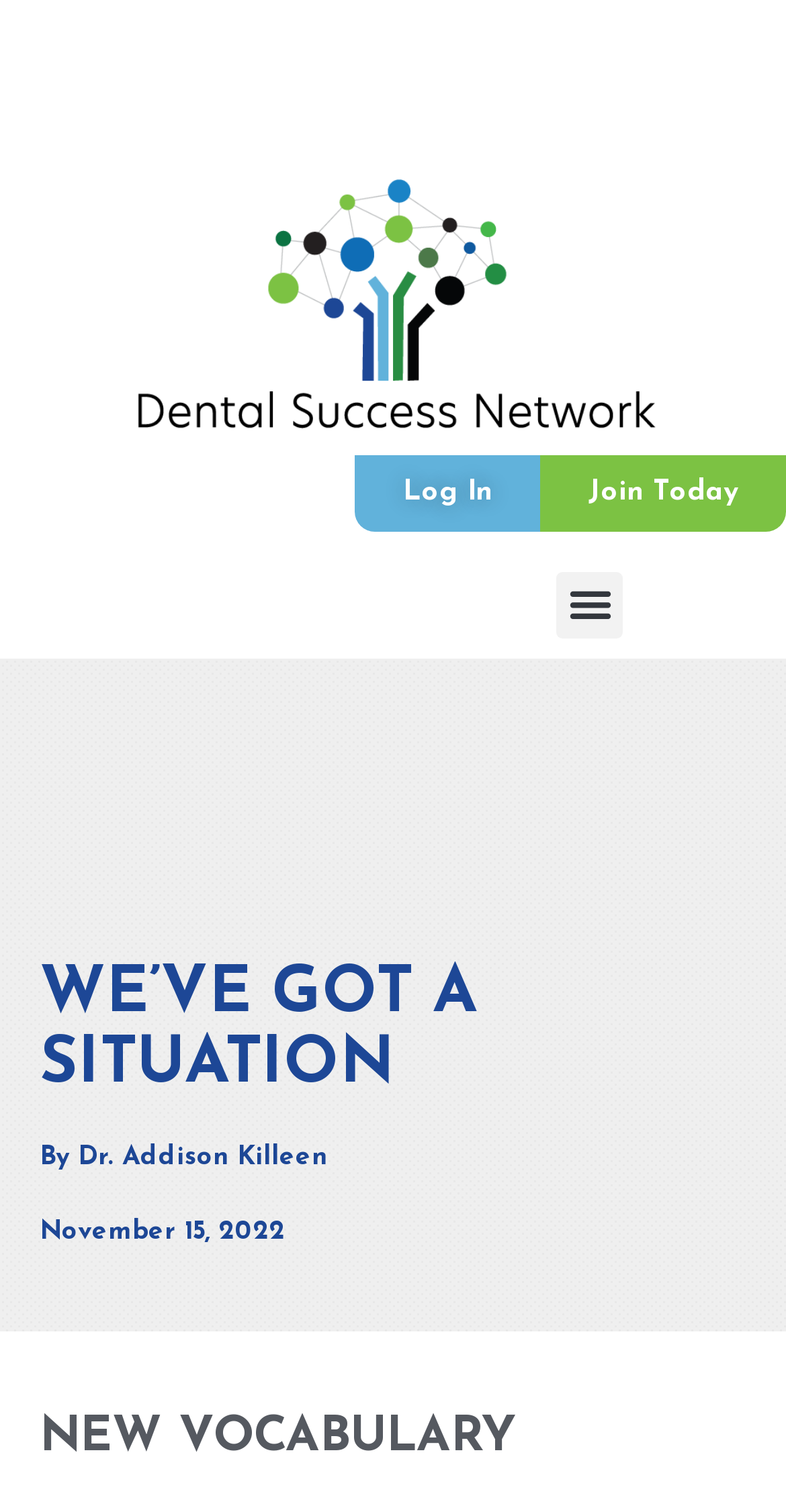Provide a thorough description of the webpage's content and layout.

The webpage appears to be a blog post or article titled "We've Got a Situation" by Dr. Addison Killeen, dated November 15, 2022. At the top of the page, there are three links: an empty link, "Log In", and "Join Today", positioned horizontally from left to right. To the right of these links, there is a "Menu Toggle" button.

Below these top elements, the main content of the page begins with a large heading "WE'VE GOT A SITUATION", followed by a subheading "By Dr. Addison Killeen" and a date "November 15, 2022". Further down, there is another heading "NEW VOCABULARY", which seems to be the title of the article or blog post.

The article or blog post content is not explicitly mentioned in the accessibility tree, but based on the meta description, it appears to be a personal story about a vacation in Jamaica and a visit to a dolphin sanctuary, possibly related to learning new vocabulary.